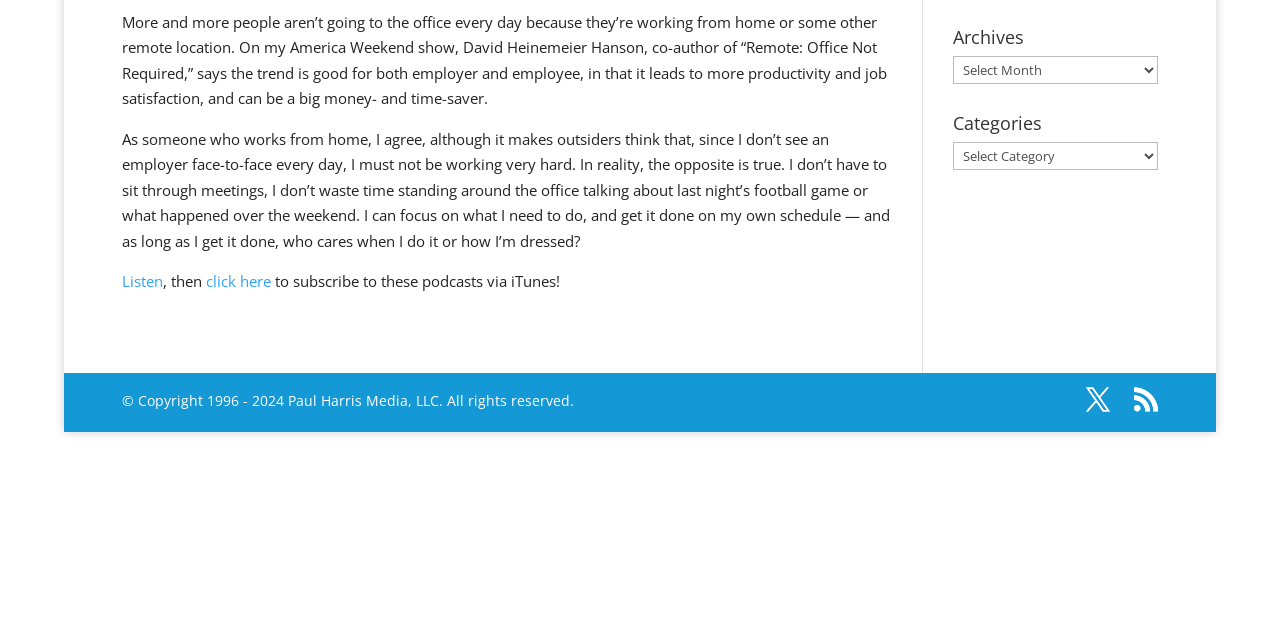Using the provided element description "RSS", determine the bounding box coordinates of the UI element.

[0.886, 0.605, 0.905, 0.645]